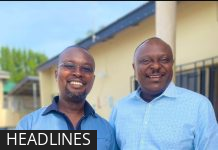What is the purpose of the image?
Please respond to the question with a detailed and well-explained answer.

The header 'HEADLINES' suggests that the image is associated with a news piece, likely highlighting a significant event or announcement related to the men featured, potentially in the context of collaboration or community engagement.